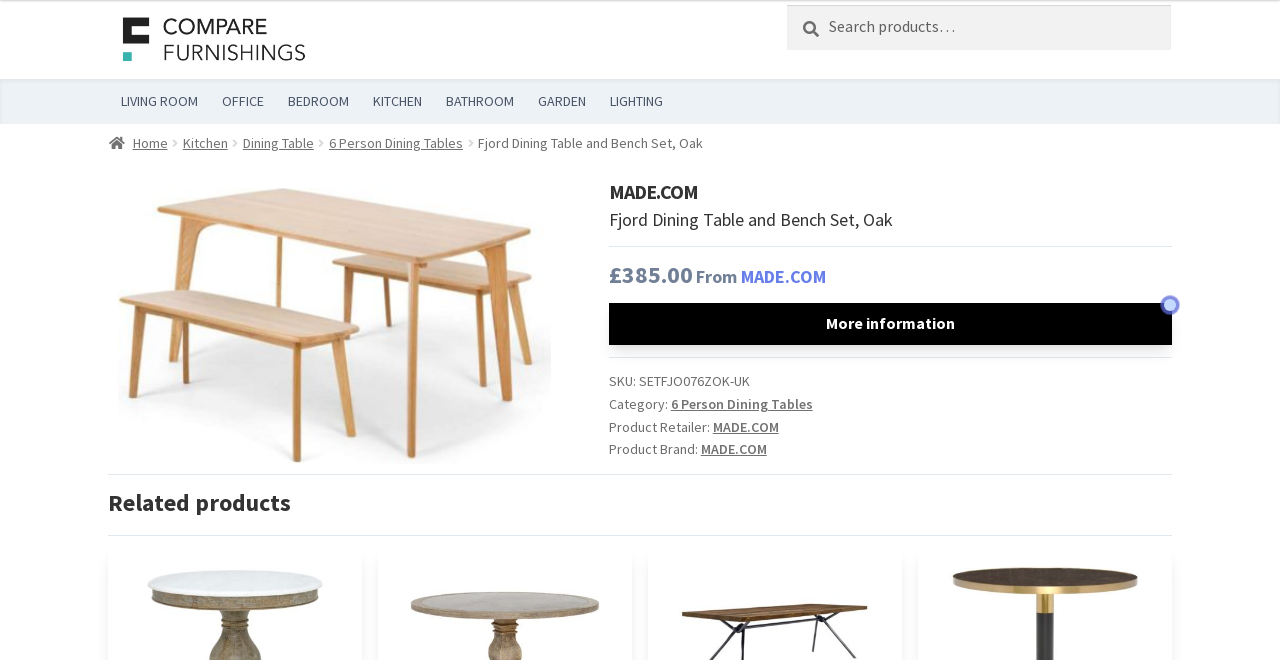Predict the bounding box of the UI element based on the description: "placeholder="Type your message here..."". The coordinates should be four float numbers between 0 and 1, formatted as [left, top, right, bottom].

None